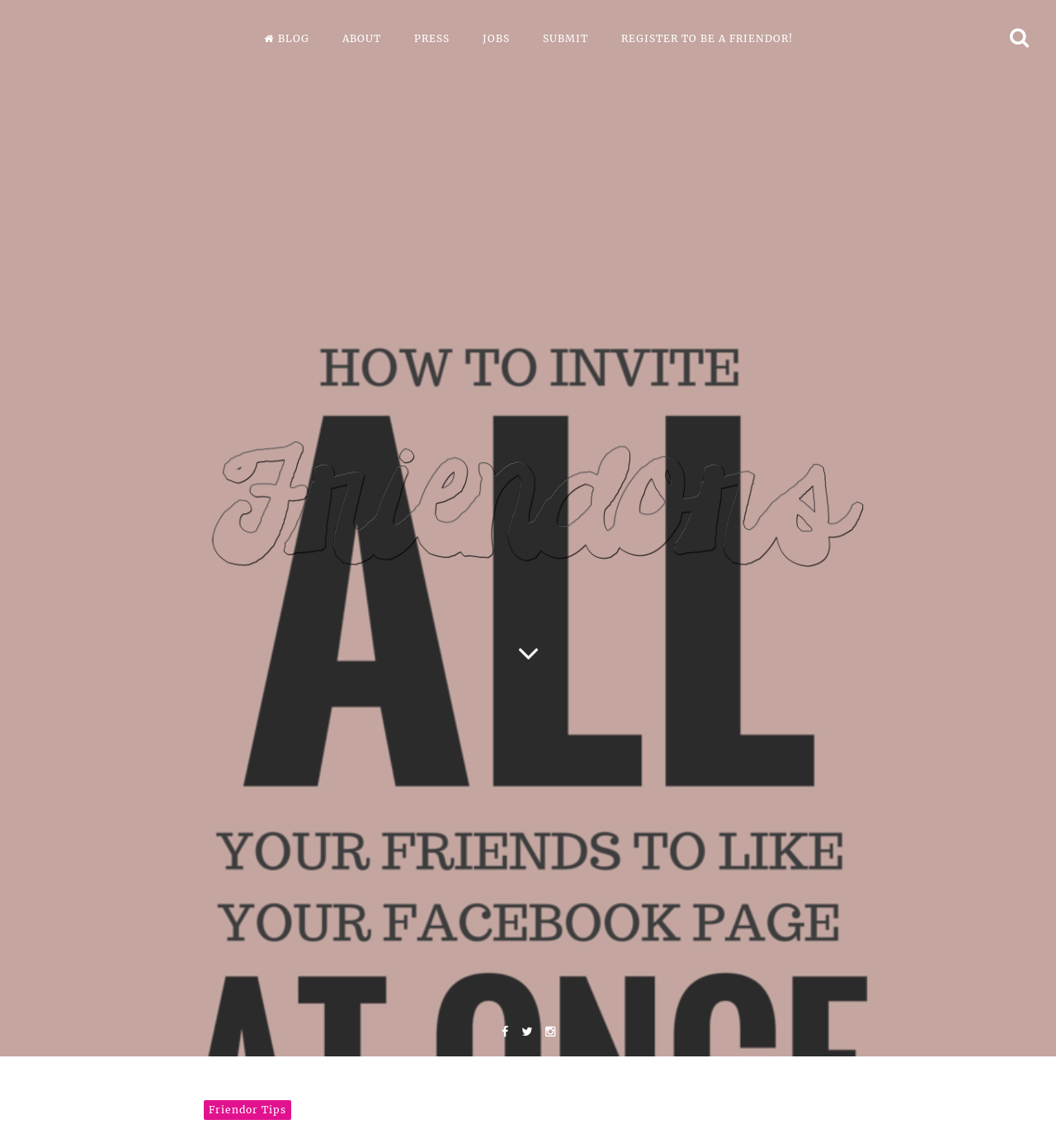Please identify the bounding box coordinates of the clickable area that will fulfill the following instruction: "Register to be a Friendor". The coordinates should be in the format of four float numbers between 0 and 1, i.e., [left, top, right, bottom].

[0.574, 0.011, 0.764, 0.055]